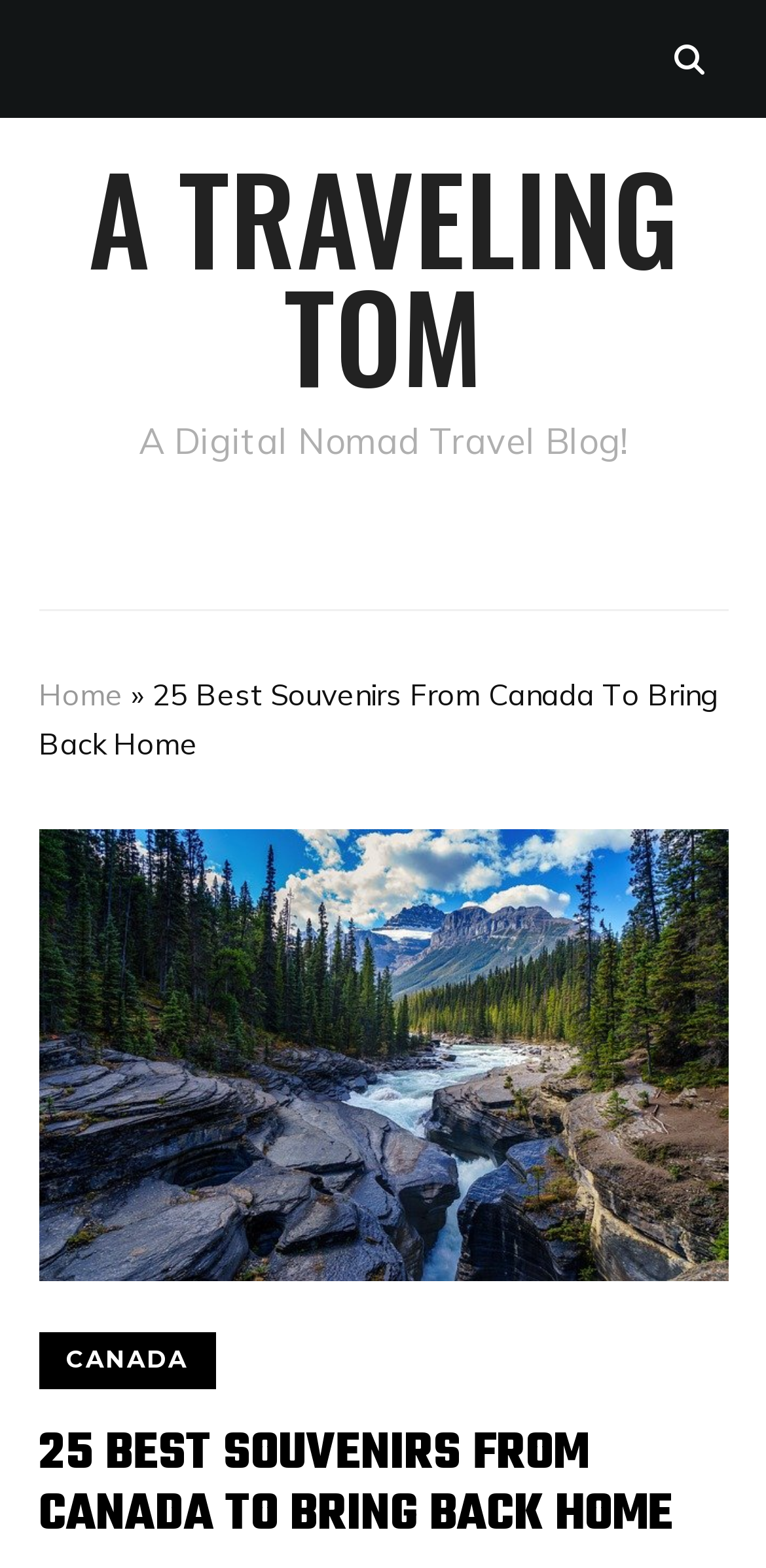Bounding box coordinates are specified in the format (top-left x, top-left y, bottom-right x, bottom-right y). All values are floating point numbers bounded between 0 and 1. Please provide the bounding box coordinate of the region this sentence describes: parent_node: Search name="s" placeholder="Search"

None